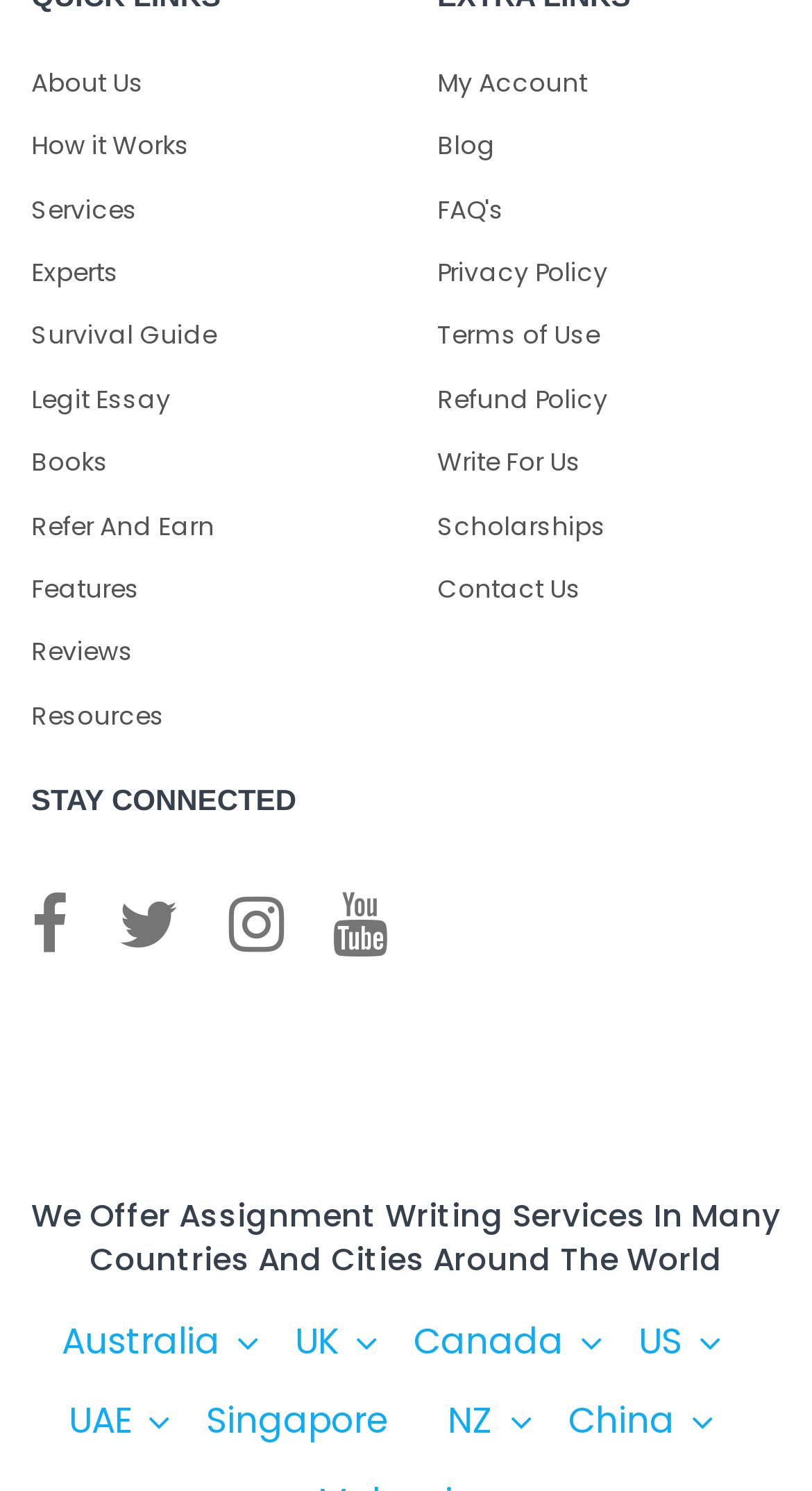Give a one-word or short-phrase answer to the following question: 
How many main navigation links are there?

18